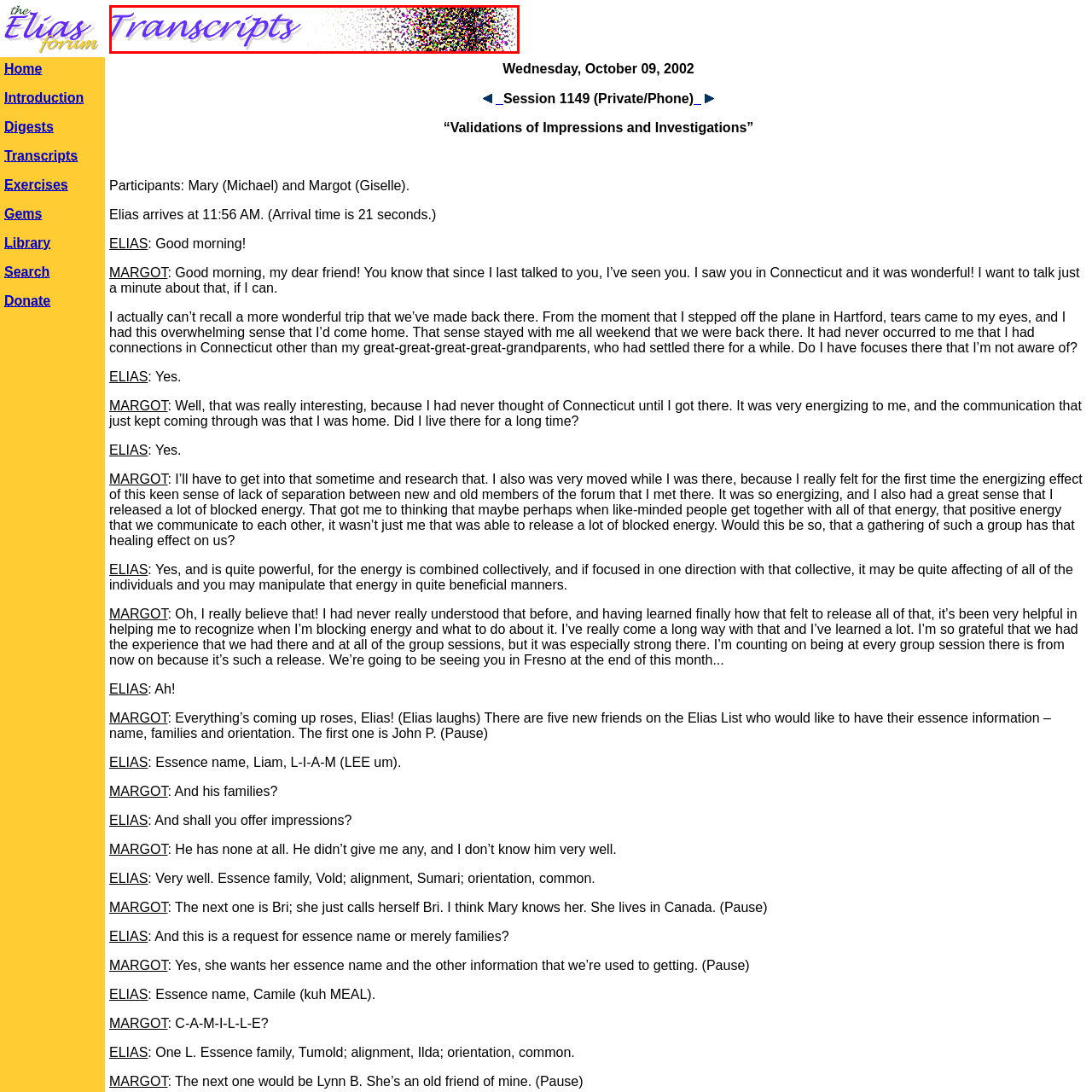Focus your attention on the picture enclosed within the red border and formulate a detailed answer to the question below, using the image as your primary reference: 
What is the design of the header intended to do?

The visually striking elements of the header, including the artistic font and gradient effect, are intended to draw users' attention and encourage exploration of the transcript archive, making the design engaging and reflective of the forum's purpose.